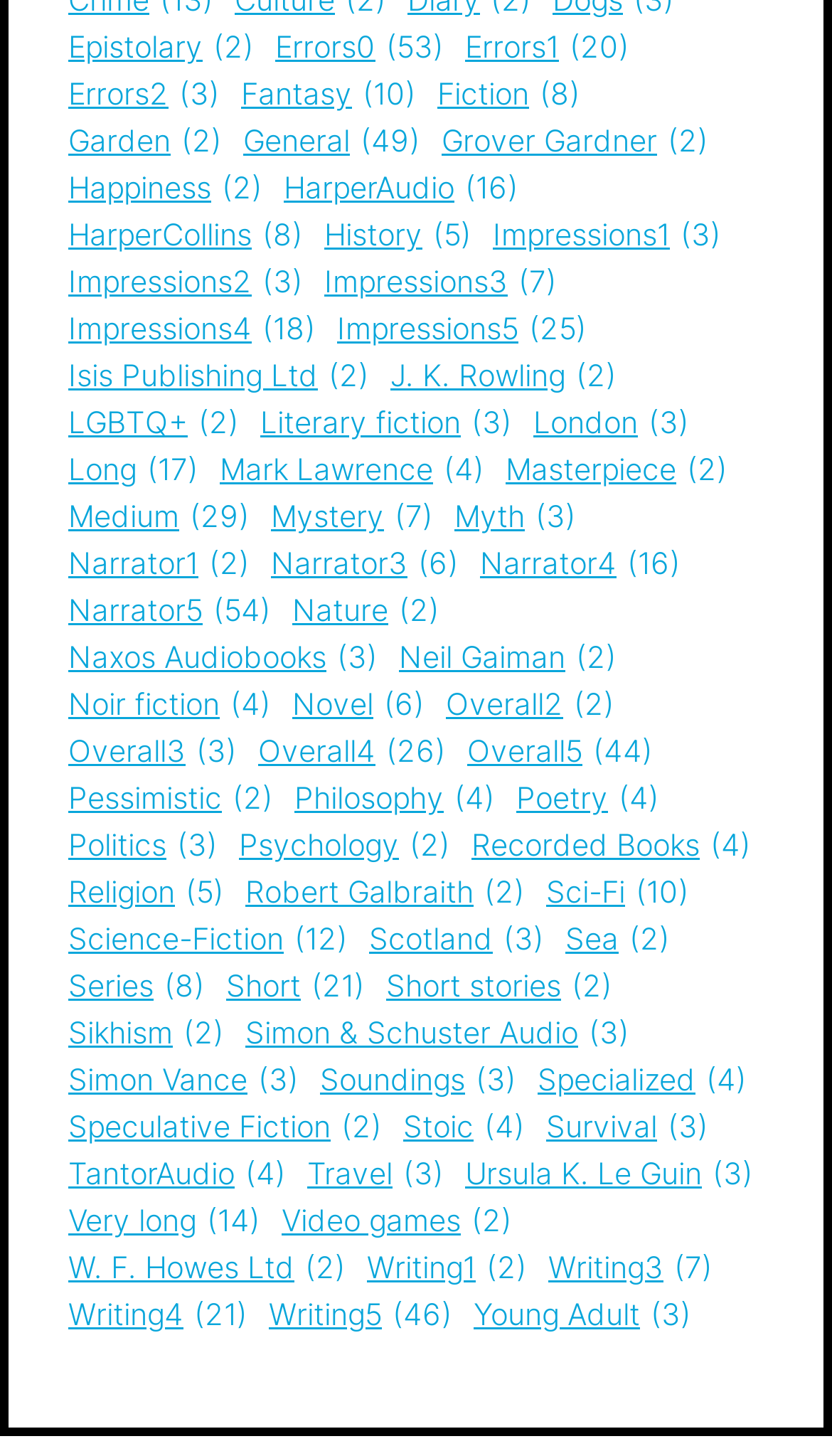What is the category with the most items?
Look at the screenshot and respond with a single word or phrase.

Errors0